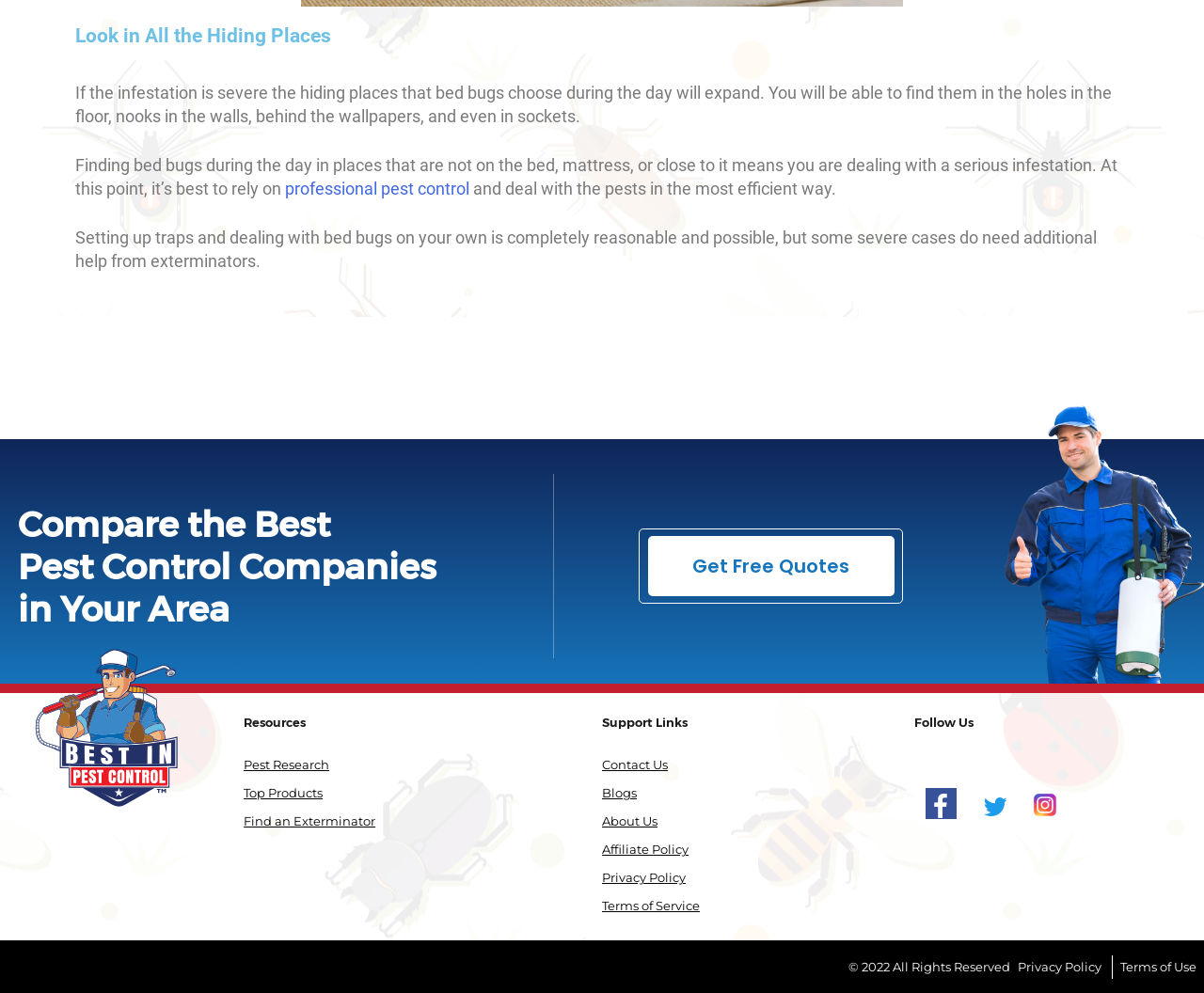Please identify the bounding box coordinates of the element that needs to be clicked to execute the following command: "Follow on Facebook". Provide the bounding box using four float numbers between 0 and 1, formatted as [left, top, right, bottom].

[0.775, 0.797, 0.788, 0.829]